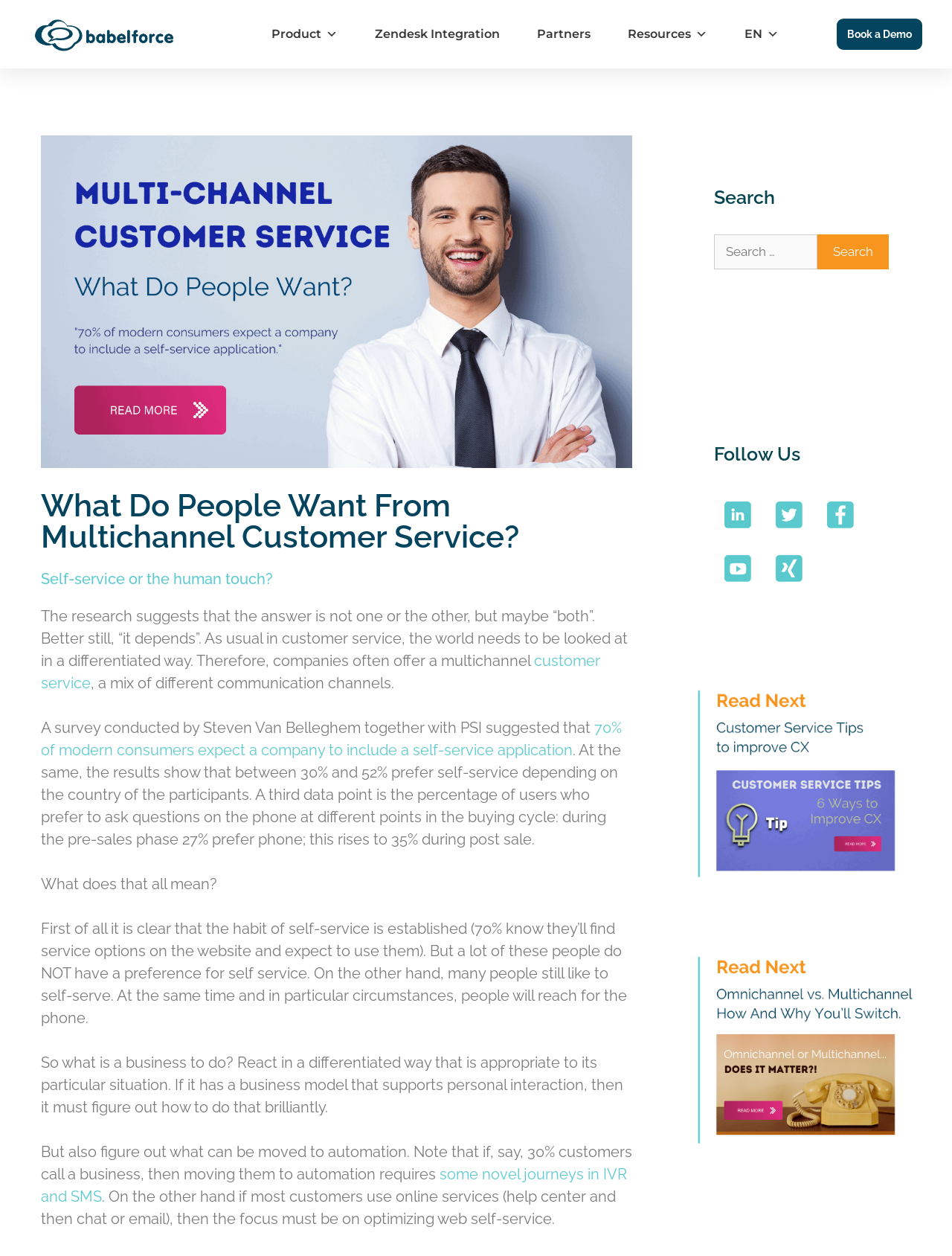Provide an in-depth description of the elements and layout of the webpage.

This webpage is focused on multichannel customer service, with a prominent heading "What Do People Want From Multichannel Customer Service?" at the top. Below the heading, there is a large image related to multichannel customer service, taking up most of the top section of the page.

Above the image, there is a navigation menu with several links, including "Product", "Zendesk Integration", "Partners", "Resources", and "EN", each with a dropdown menu. On the right side of the navigation menu, there is a "Book a Demo" link.

The main content of the page is divided into several sections. The first section discusses the importance of self-service and human touch in customer service, citing research that suggests 70% of modern consumers expect a company to include a self-service application. The text is accompanied by several links, including "customer service" and "some novel journeys in IVR and SMS".

The second section is a summary of the research findings, highlighting the need for businesses to react in a differentiated way that is appropriate to their particular situation. The text is written in a conversational tone, with several paragraphs discussing the implications of the research.

On the right side of the page, there is a search bar with a heading "Search" and a button to submit the search query. Below the search bar, there is a "Follow Us" section with links to the company's social media profiles, including LinkedIn, Twitter, Facebook, Youtube, and Xing, each accompanied by an image of the respective social media platform's logo.

At the bottom of the page, there are two links with images, "customer service tips to improve cx" and "omnichannel vs multichannel", which appear to be related to customer service and multichannel customer service.